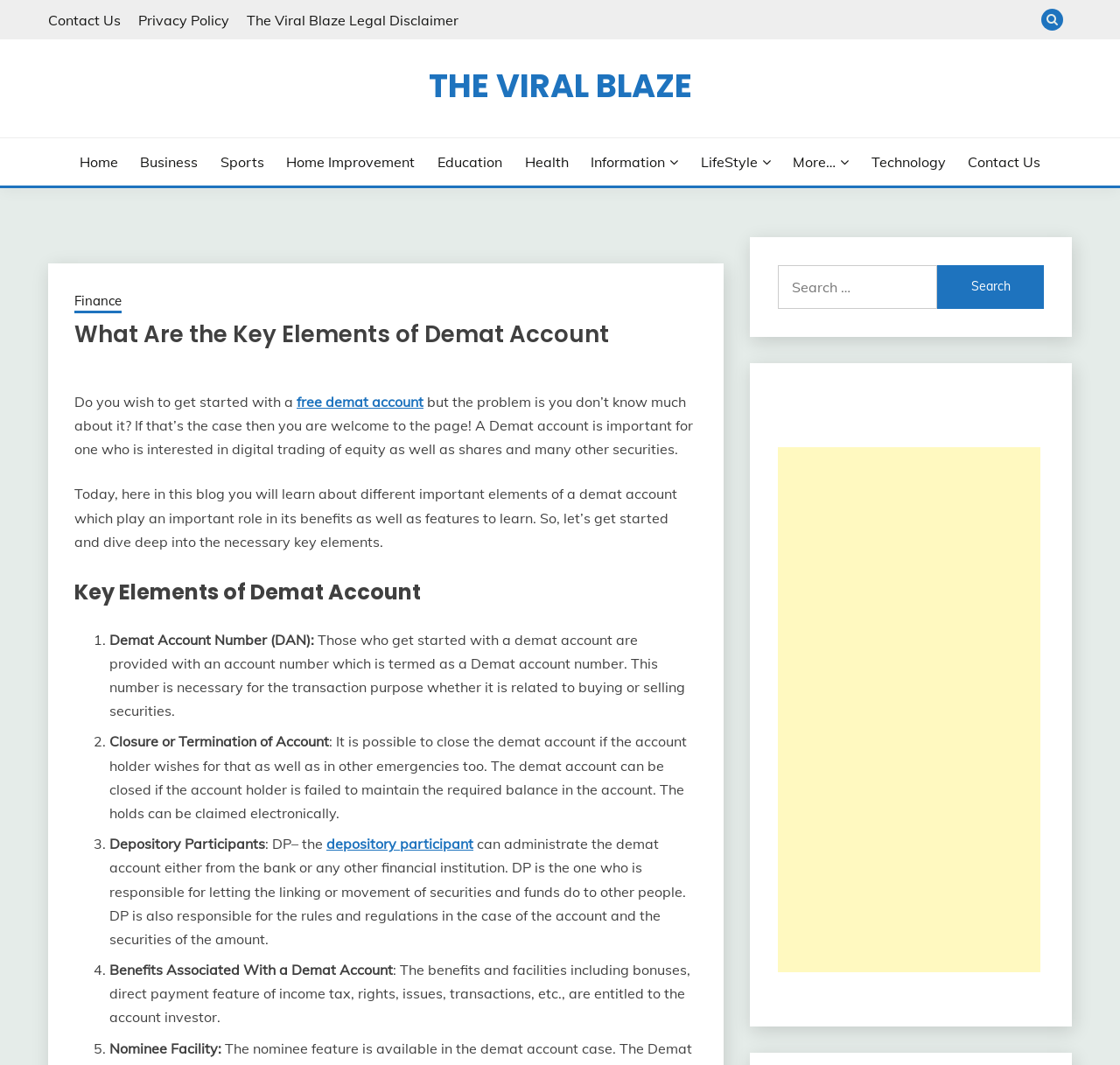Please identify the bounding box coordinates of the area I need to click to accomplish the following instruction: "Click on the 'Contact Us' link".

[0.043, 0.01, 0.108, 0.027]